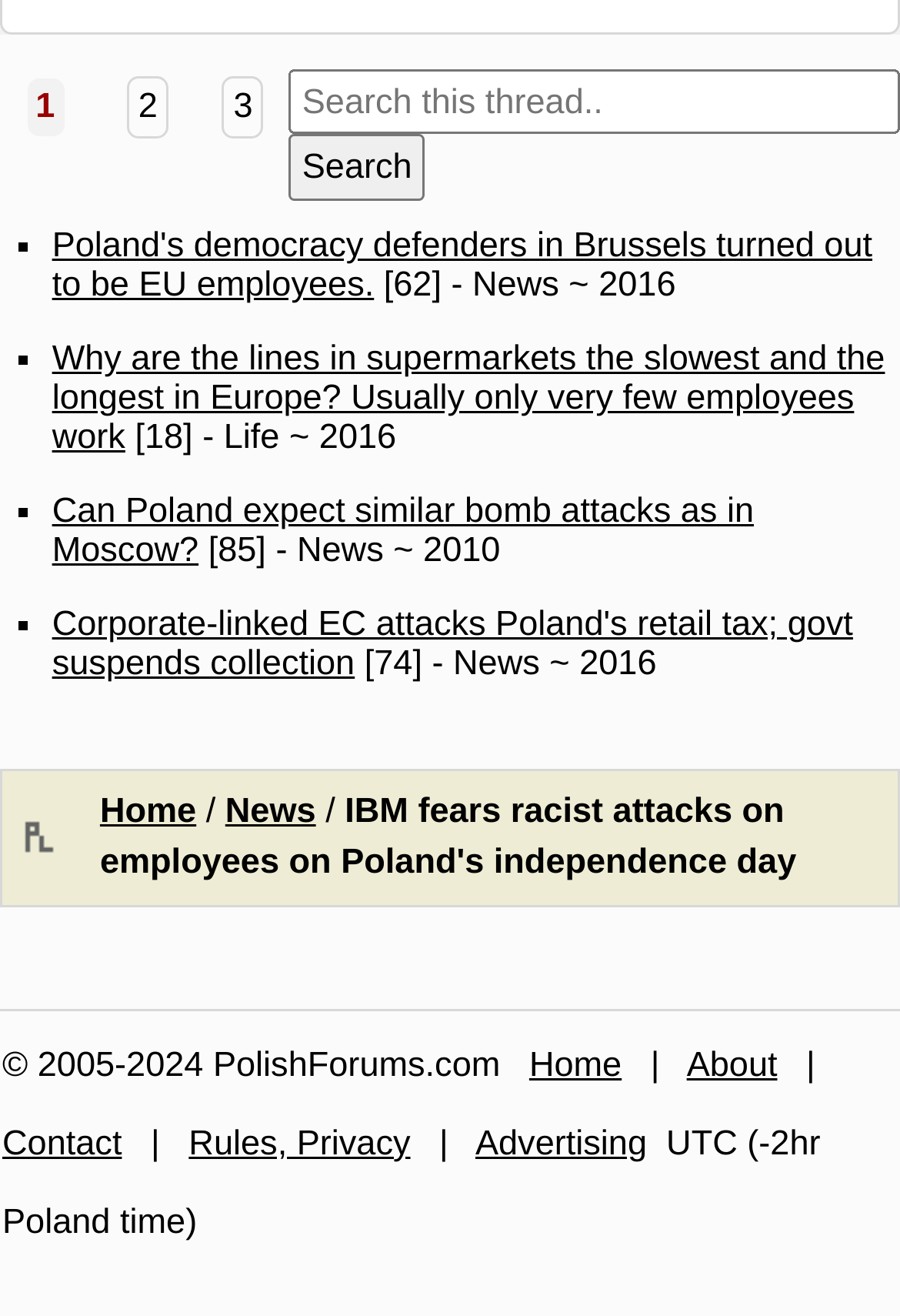Please identify the bounding box coordinates of the element's region that should be clicked to execute the following instruction: "Click on the second page". The bounding box coordinates must be four float numbers between 0 and 1, i.e., [left, top, right, bottom].

[0.141, 0.058, 0.187, 0.105]